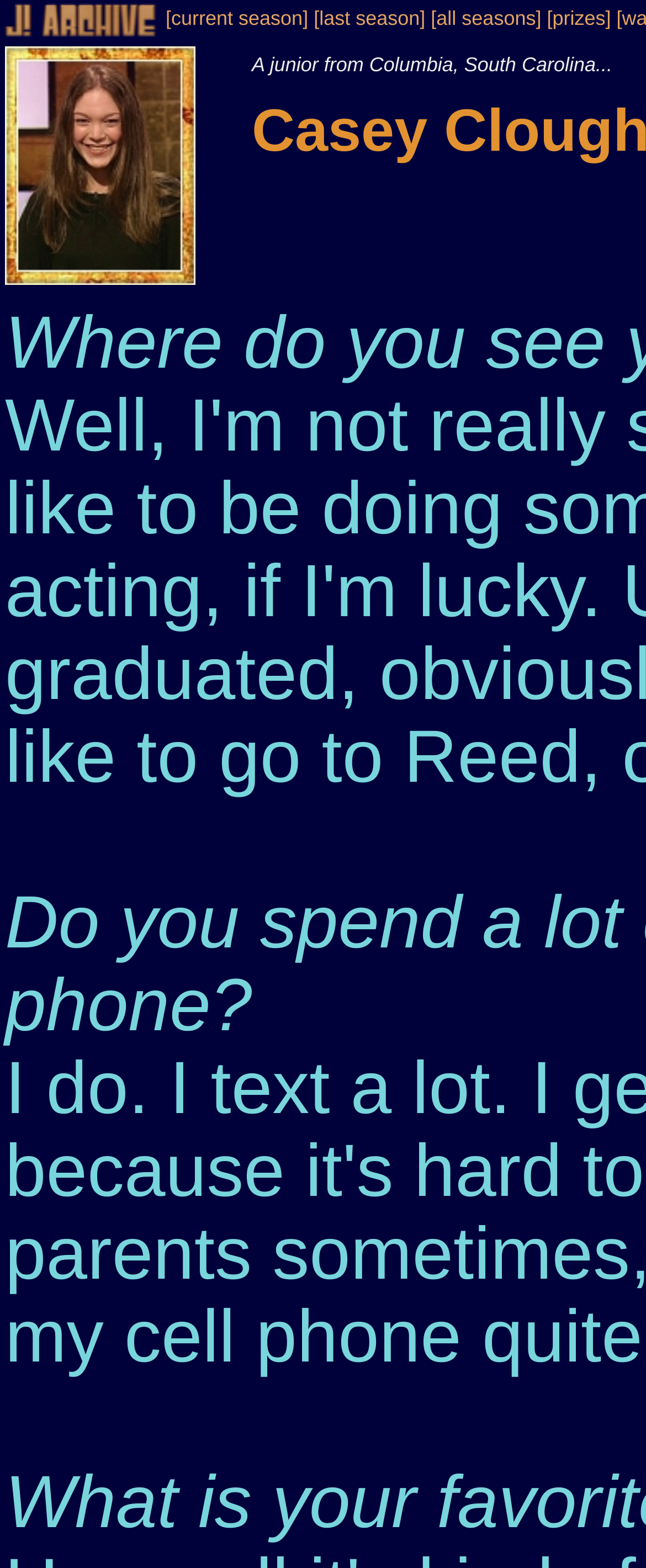Give a one-word or short phrase answer to the question: 
How many links are there in the top row?

5